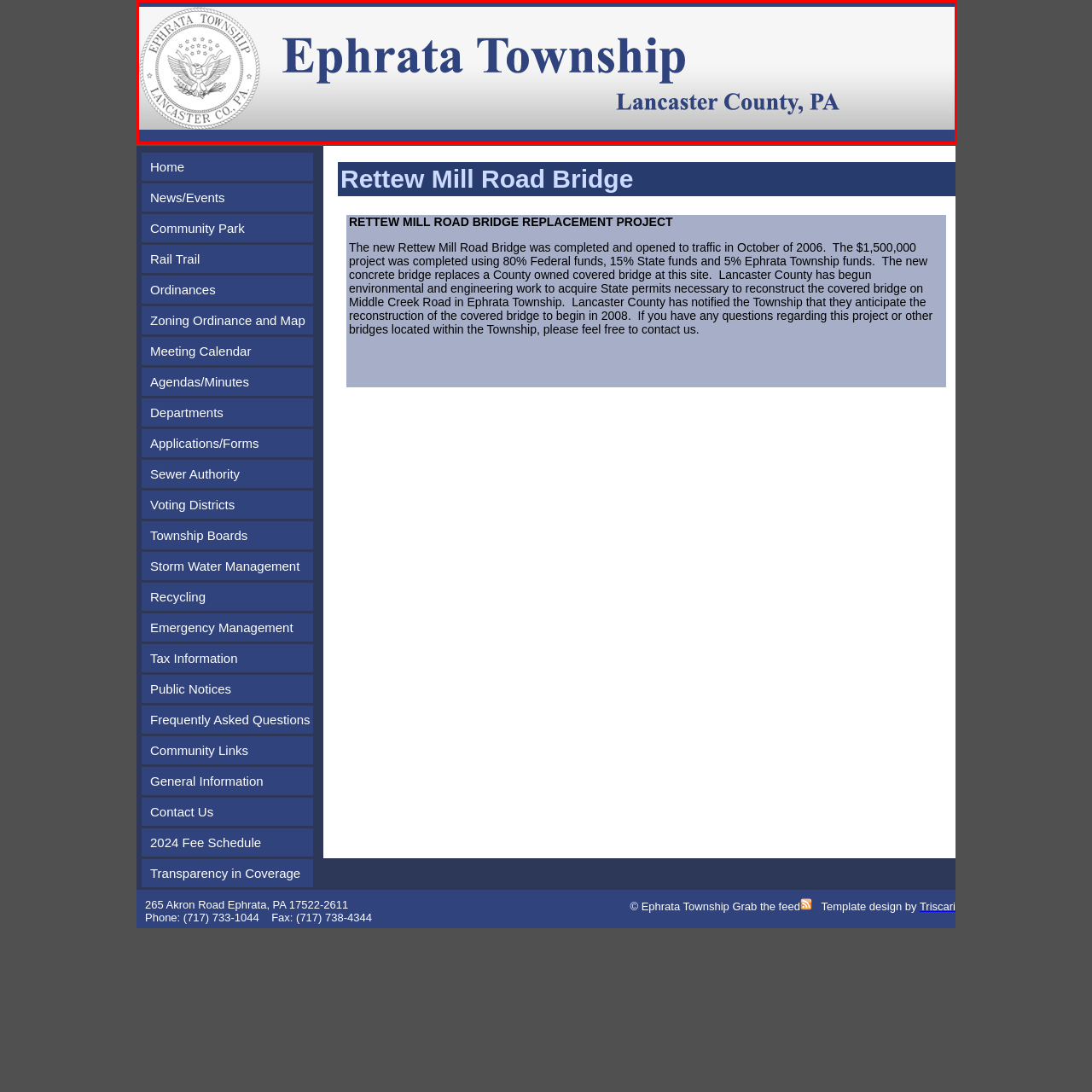Pay special attention to the segment of the image inside the red box and offer a detailed answer to the question that follows, based on what you see: What is the color of the text 'Ephrata Township'?

The caption explicitly states that the text 'Ephrata Township' is displayed in bold, blue letters, making it clear that the color of the text is blue.